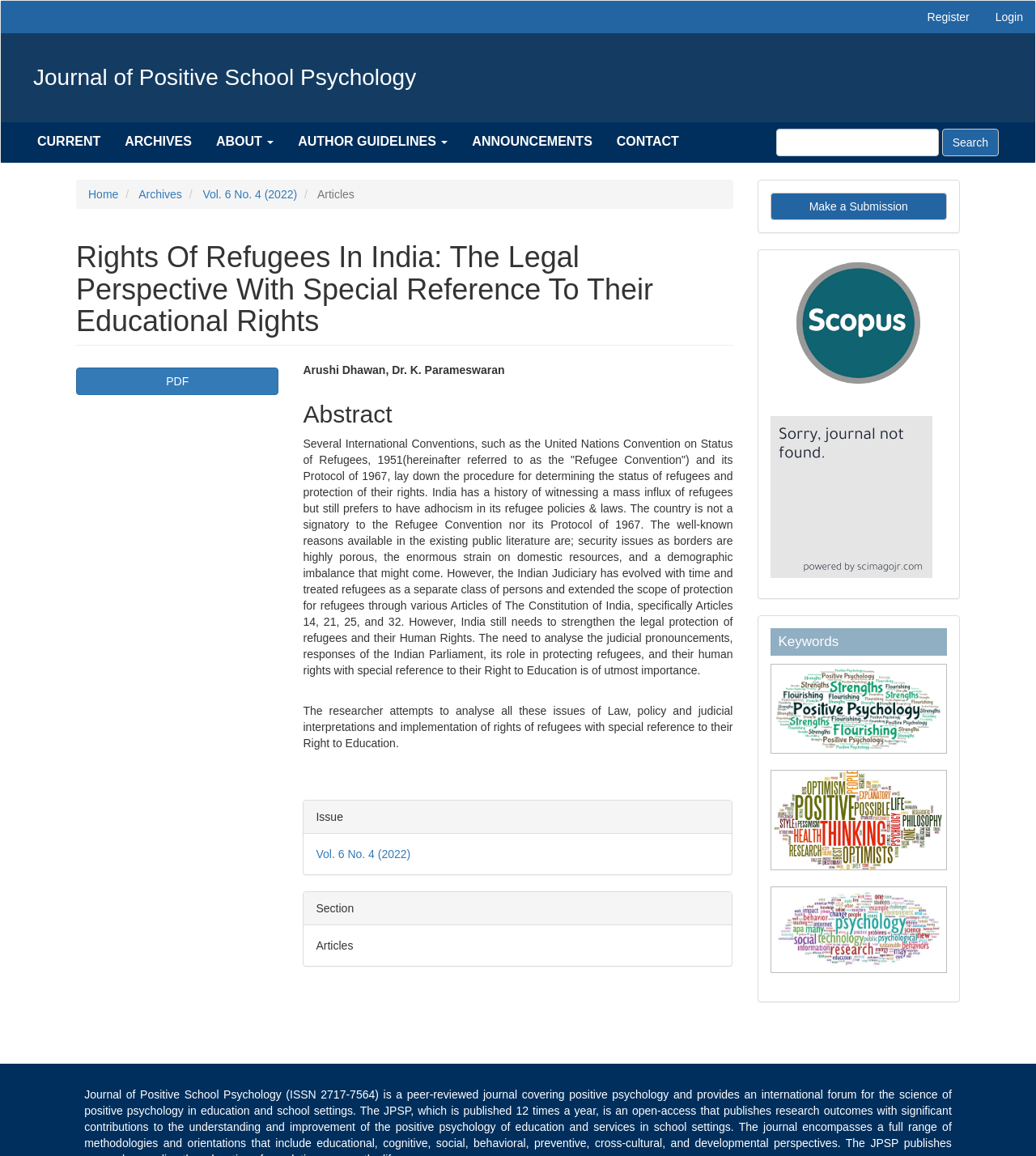Locate the bounding box coordinates of the clickable region to complete the following instruction: "Click on the 'Home' link."

None